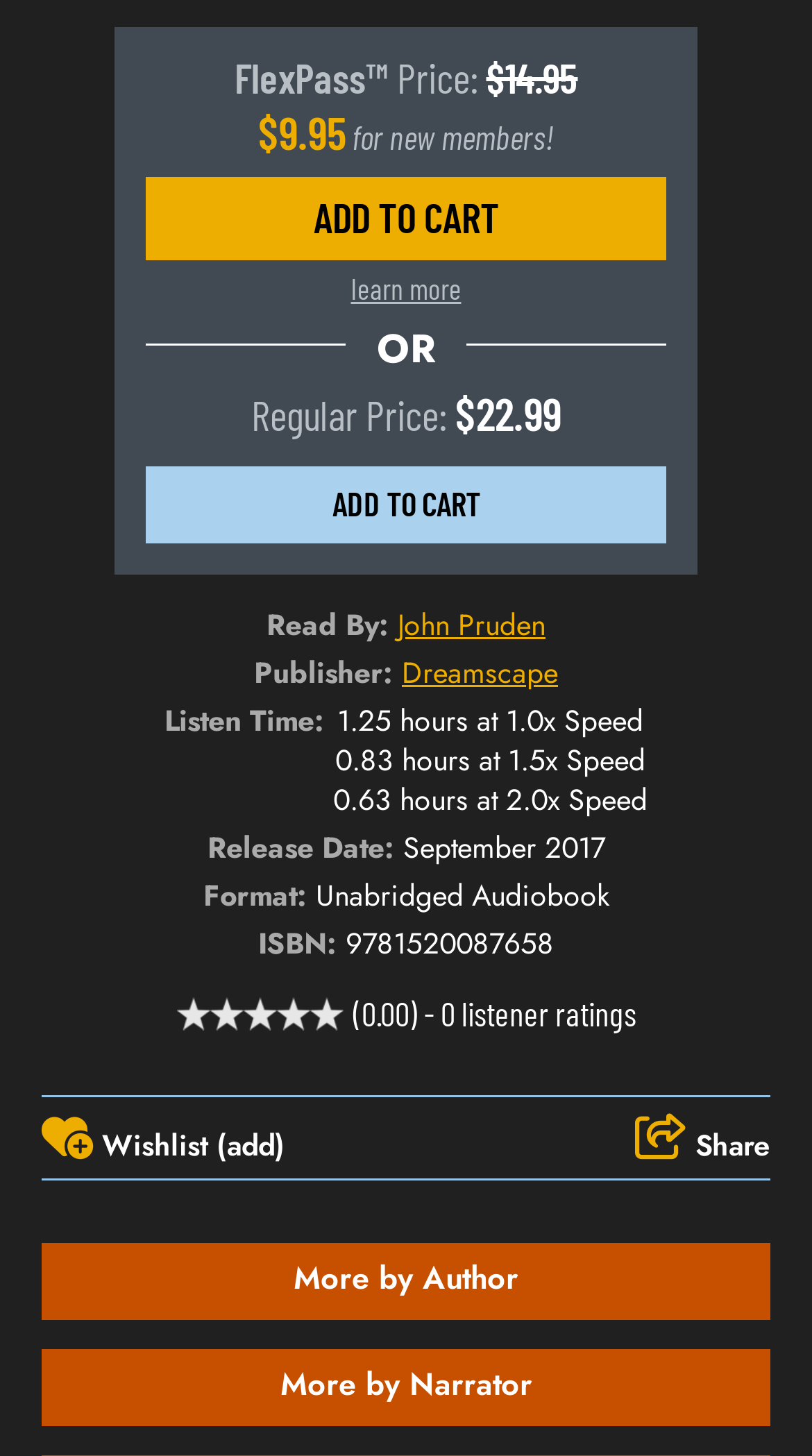Locate the bounding box coordinates of the element you need to click to accomplish the task described by this instruction: "Share".

[0.782, 0.762, 0.949, 0.81]